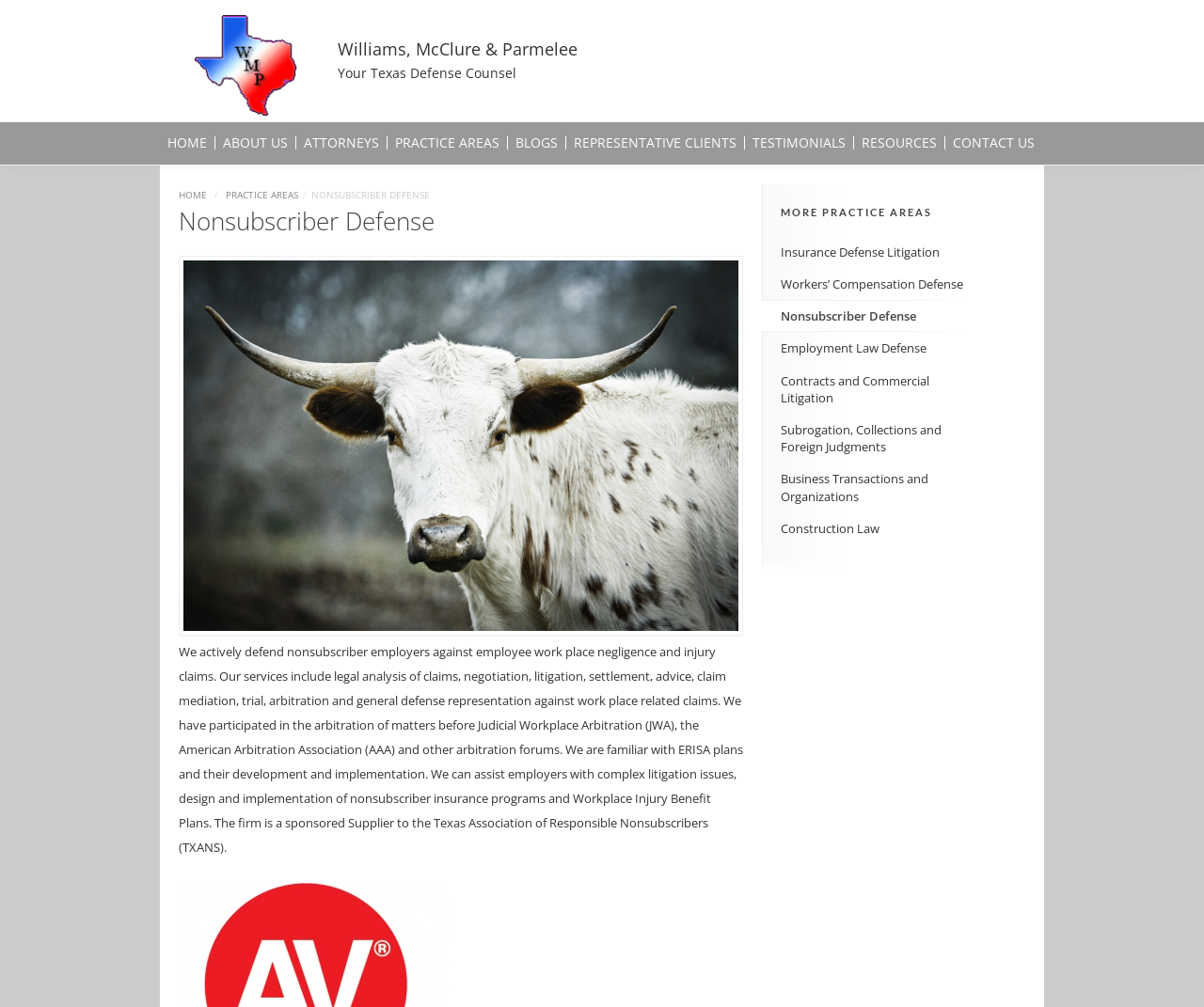Identify the bounding box of the HTML element described as: "Representative Clients".

[0.477, 0.135, 0.612, 0.149]